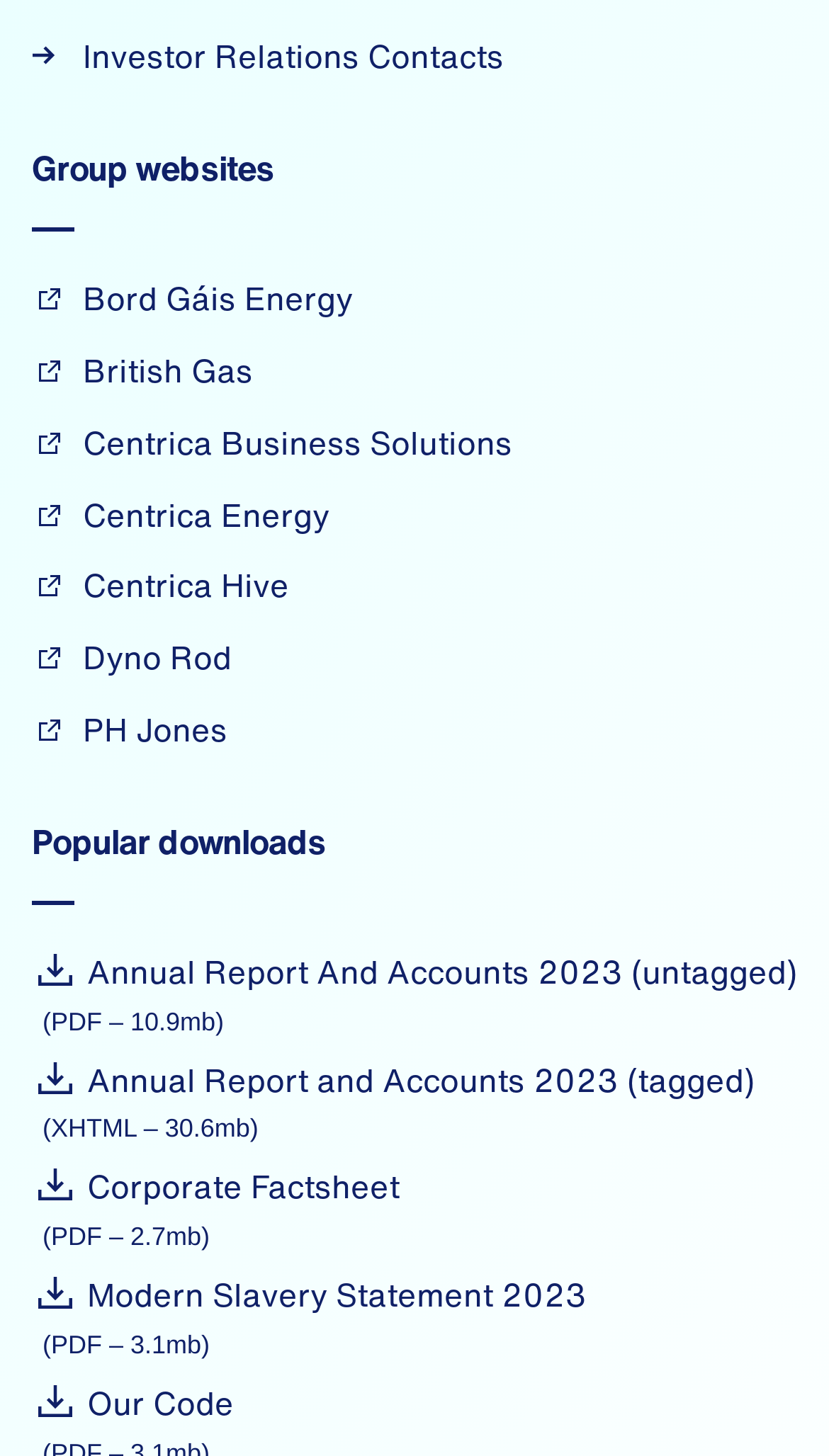Determine the bounding box coordinates (top-left x, top-left y, bottom-right x, bottom-right y) of the UI element described in the following text: Investor Relations Contacts

[0.038, 0.022, 0.608, 0.054]